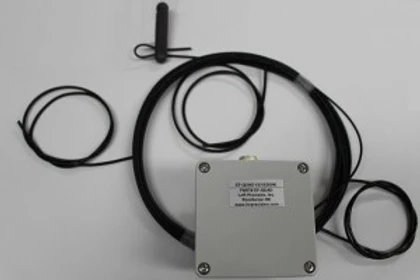Using the image as a reference, answer the following question in as much detail as possible:
What is the purpose of the matching transformer?

The matching transformer plays a crucial role in enabling the antenna to operate effectively across various bands, including 10m, 15m, 20m, and 40m, by matching the impedance of the antenna to the transmission line.